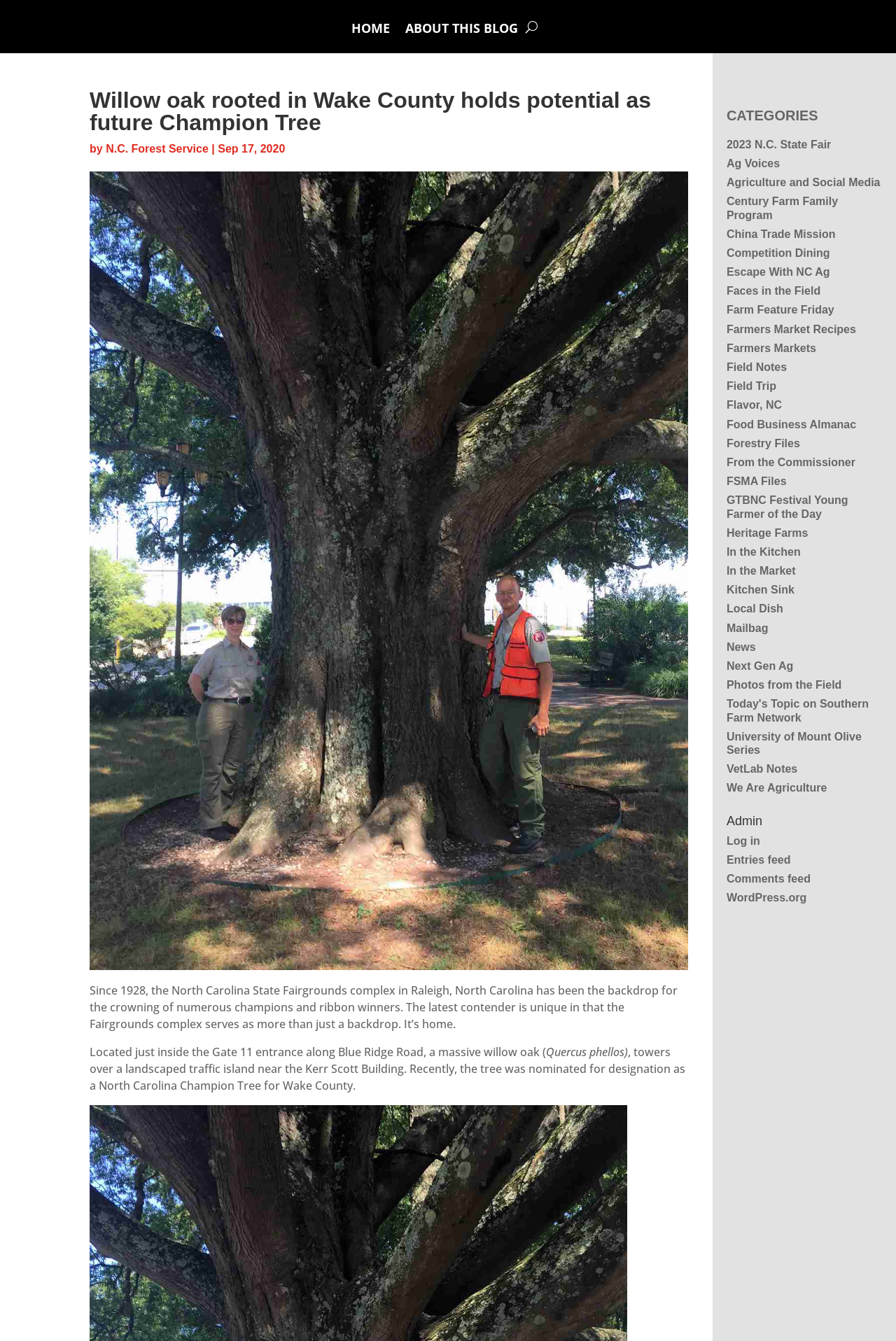Where is the tree located?
Craft a detailed and extensive response to the question.

The answer can be found in the text 'Since 1928, the North Carolina State Fairgrounds complex in Raleigh, North Carolina has been the backdrop for the crowning of numerous champions and ribbon winners.' which indicates that the tree is located at the North Carolina State Fairgrounds.